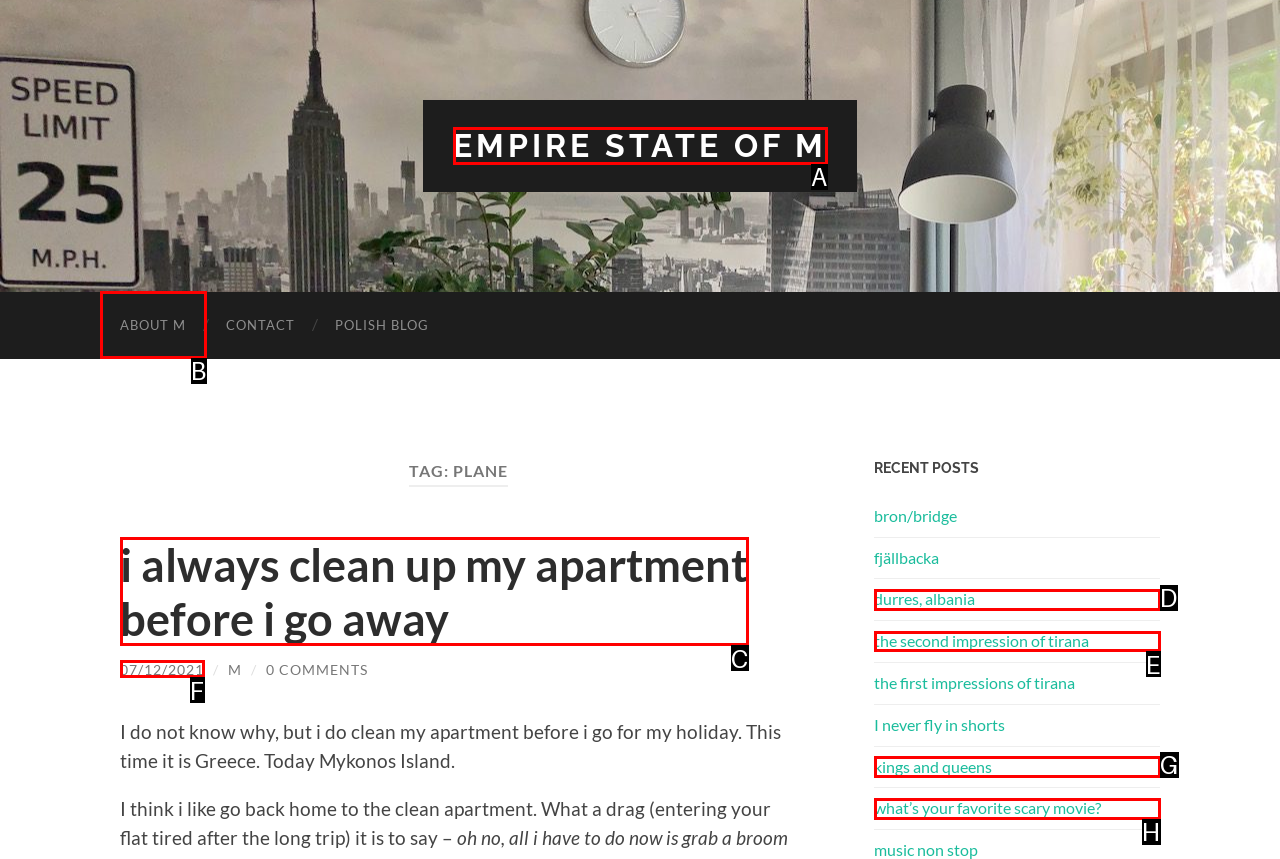Which HTML element matches the description: kings and queens?
Reply with the letter of the correct choice.

G